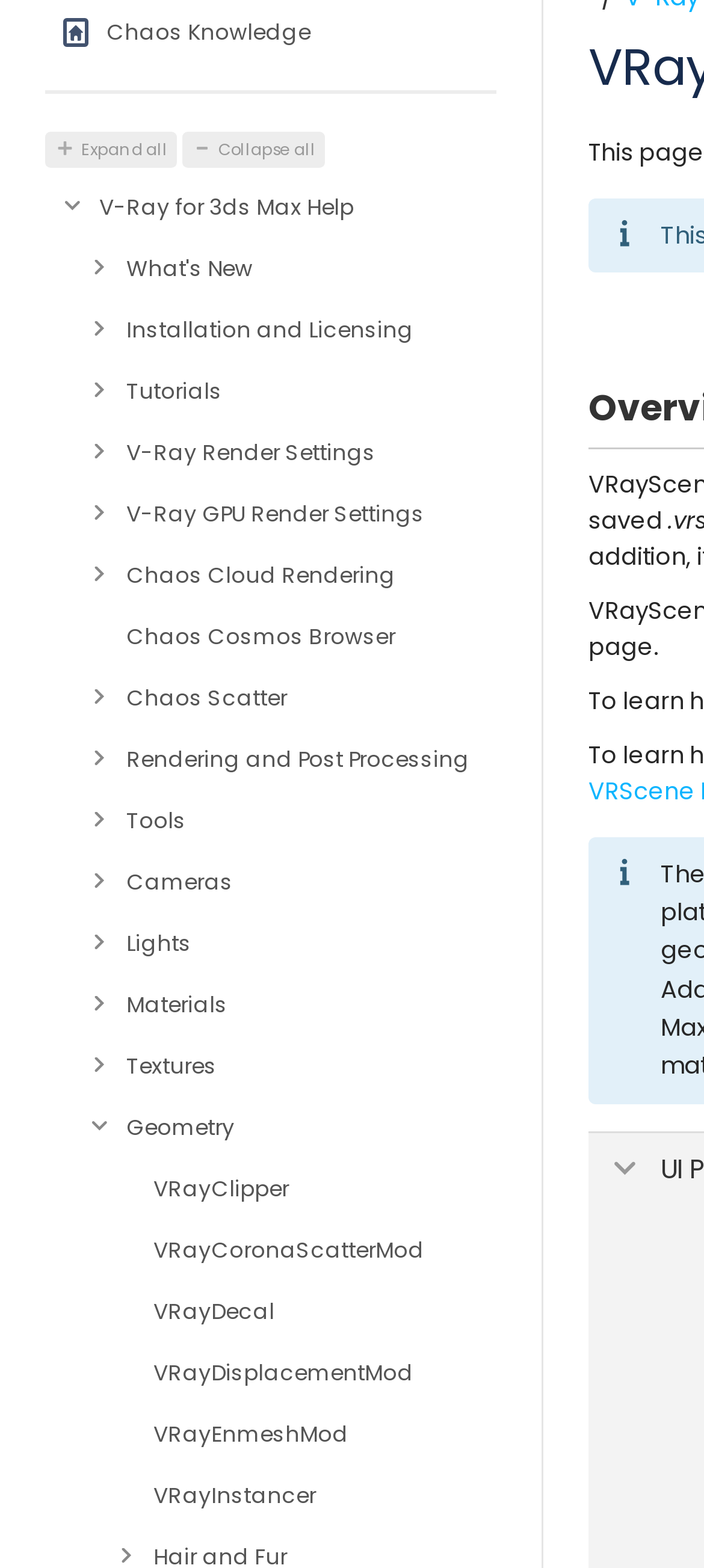Provide the bounding box coordinates of the HTML element this sentence describes: "VRayCoronaScatterMod".

[0.218, 0.777, 0.705, 0.816]